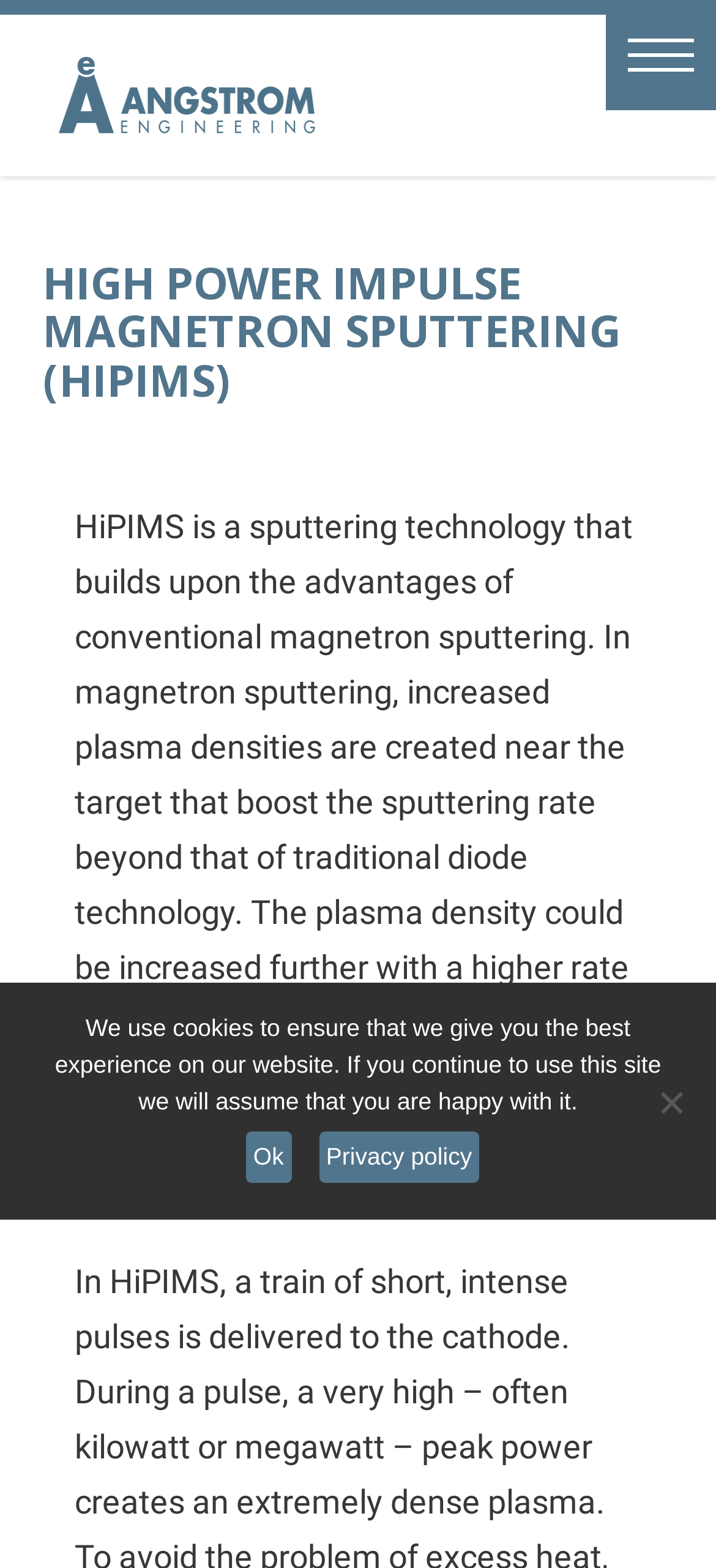What is the effect of increasing power applied to the cathode?
Please answer the question as detailed as possible.

According to the webpage content, the plasma density could be increased further with a higher rate of power applied to the cathode. This information is obtained from the StaticText element with OCR text 'HiPims is a sputtering technology that builds upon the advantages of conventional magnetron sputtering...'.